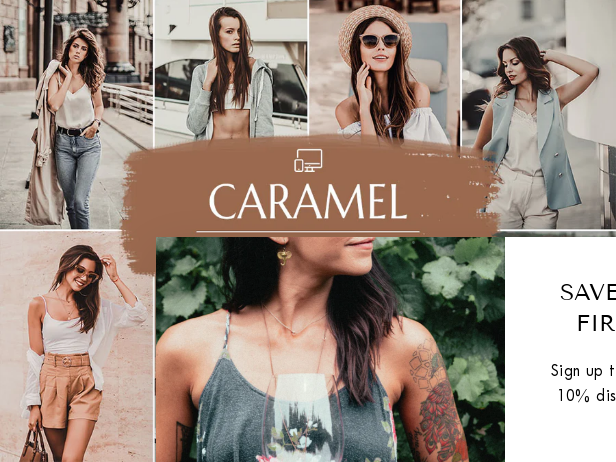What is the discount offered to new customers?
Respond to the question with a single word or phrase according to the image.

10% OFF